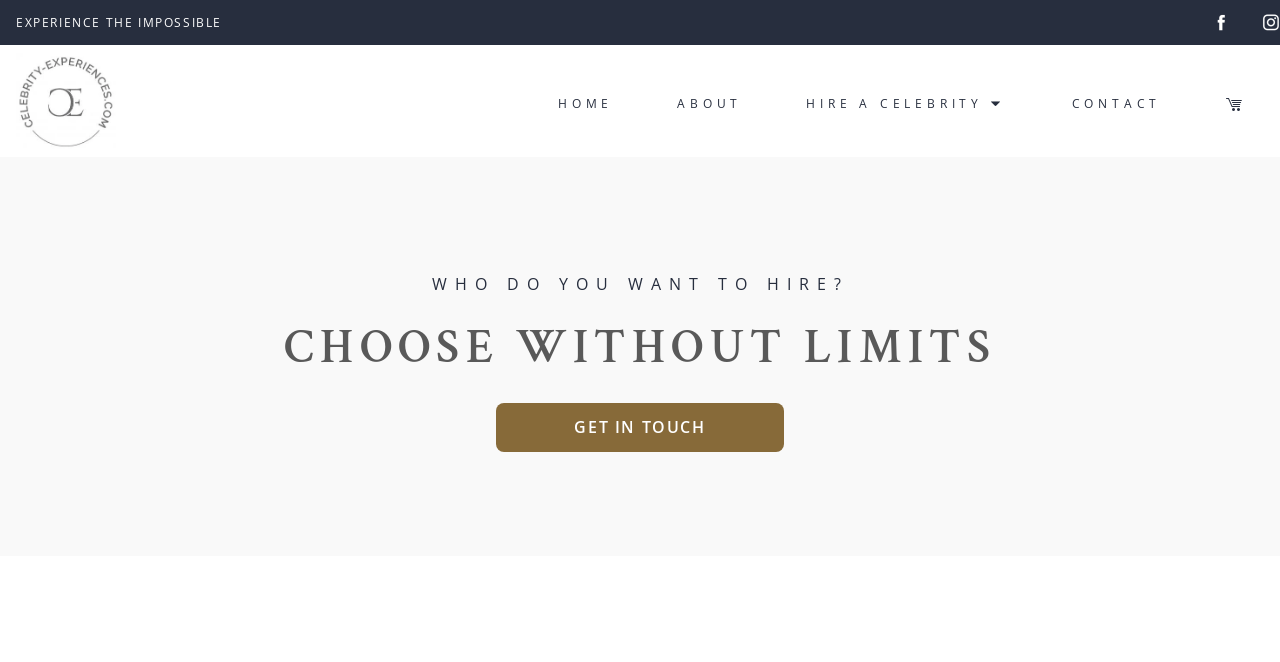Find the bounding box coordinates for the element described here: "About".

[0.504, 0.145, 0.605, 0.242]